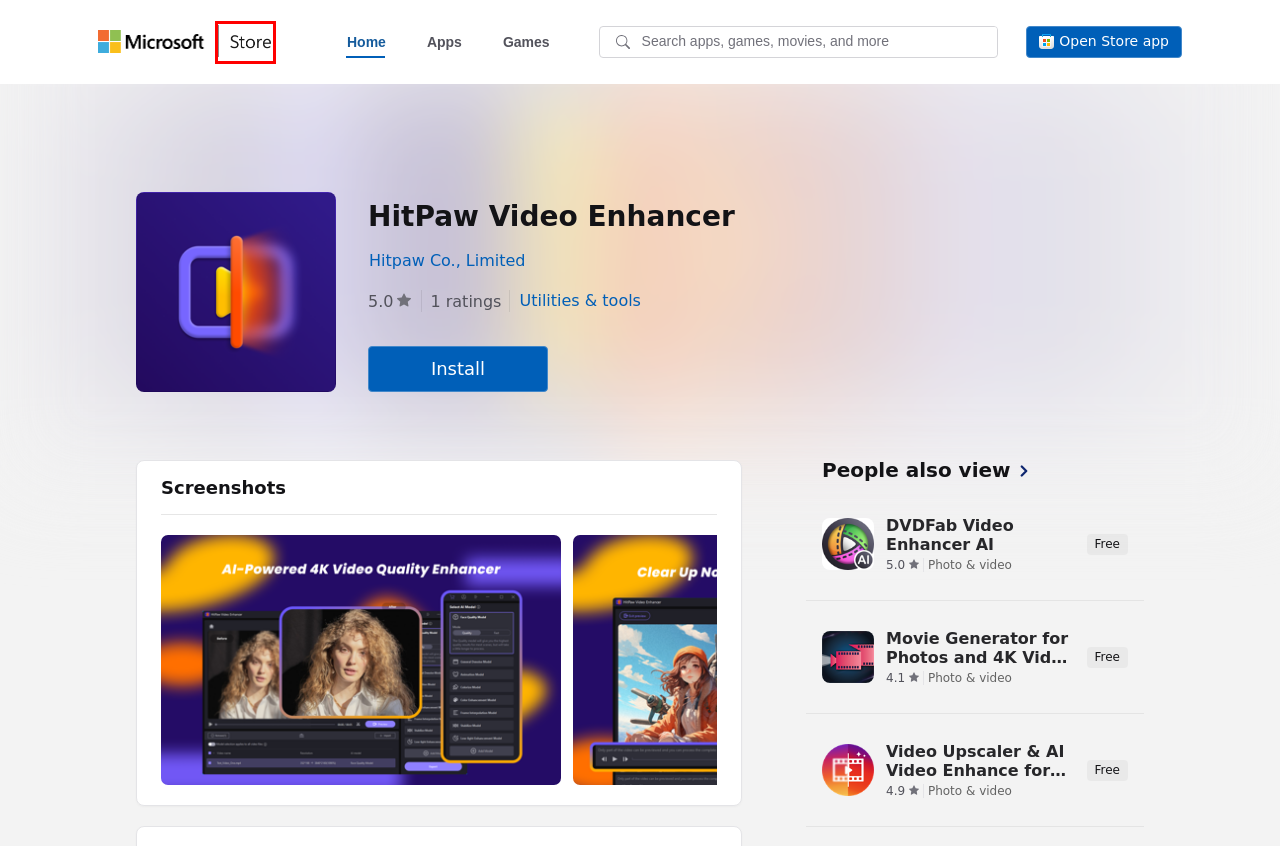Given a screenshot of a webpage with a red bounding box around a UI element, please identify the most appropriate webpage description that matches the new webpage after you click on the element. Here are the candidates:
A. End-of-life management and recycling | Microsoft Legal
B. Homepage - Source
C. Alternative to HitPaw Video Enhancer in Windows
D. About Microsoft | Mission and Vision | Microsoft
E. Your request has been blocked. This could be
                        due to several reasons.
F. Devices Safety & Eco | Microsoft Legal
G. Store Policies and Code of Conduct - Windows apps | Microsoft Learn
H. HitPaw Video Enhancer - Official app in the Microsoft Store

H